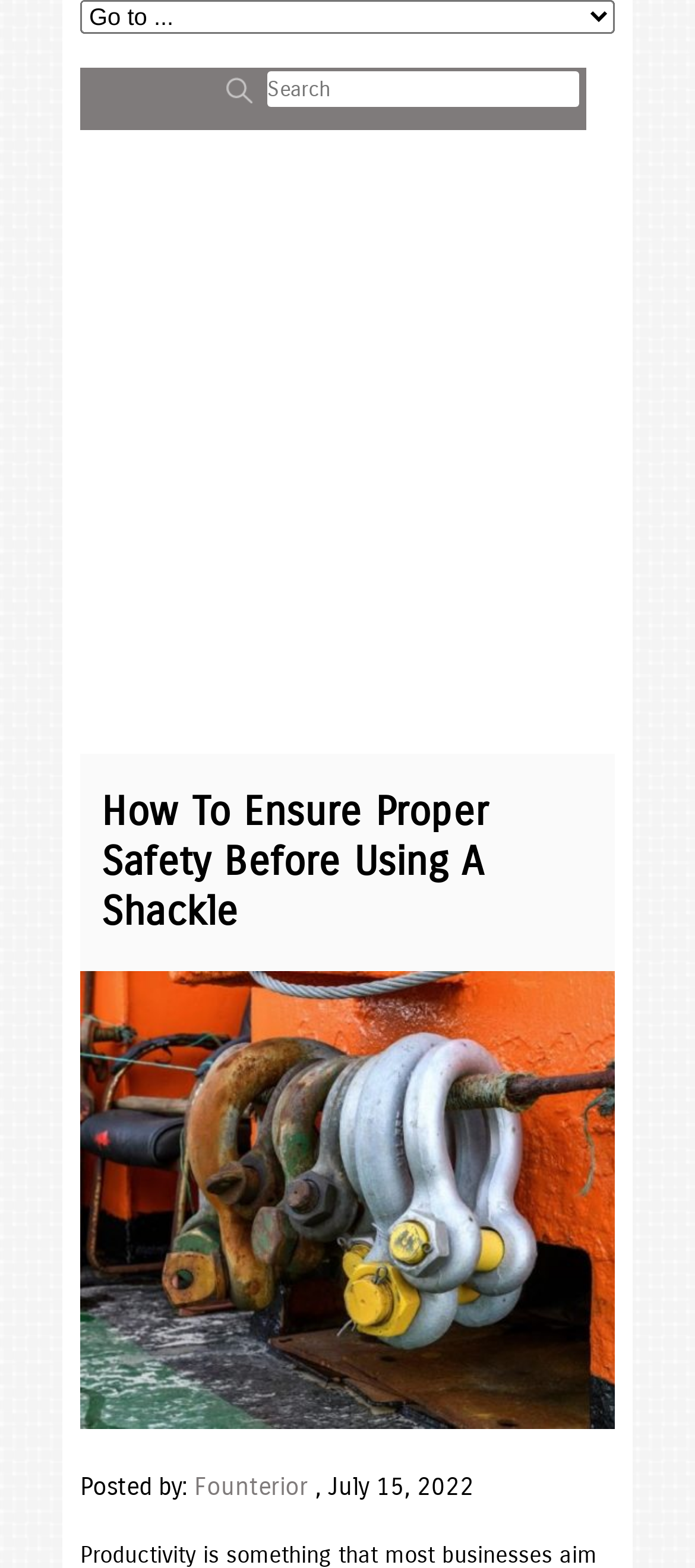Who is the author of this article?
Please provide a detailed and thorough answer to the question.

The link 'Founterior' is present next to the text 'Posted by:', which suggests that Founterior is the author of this article.